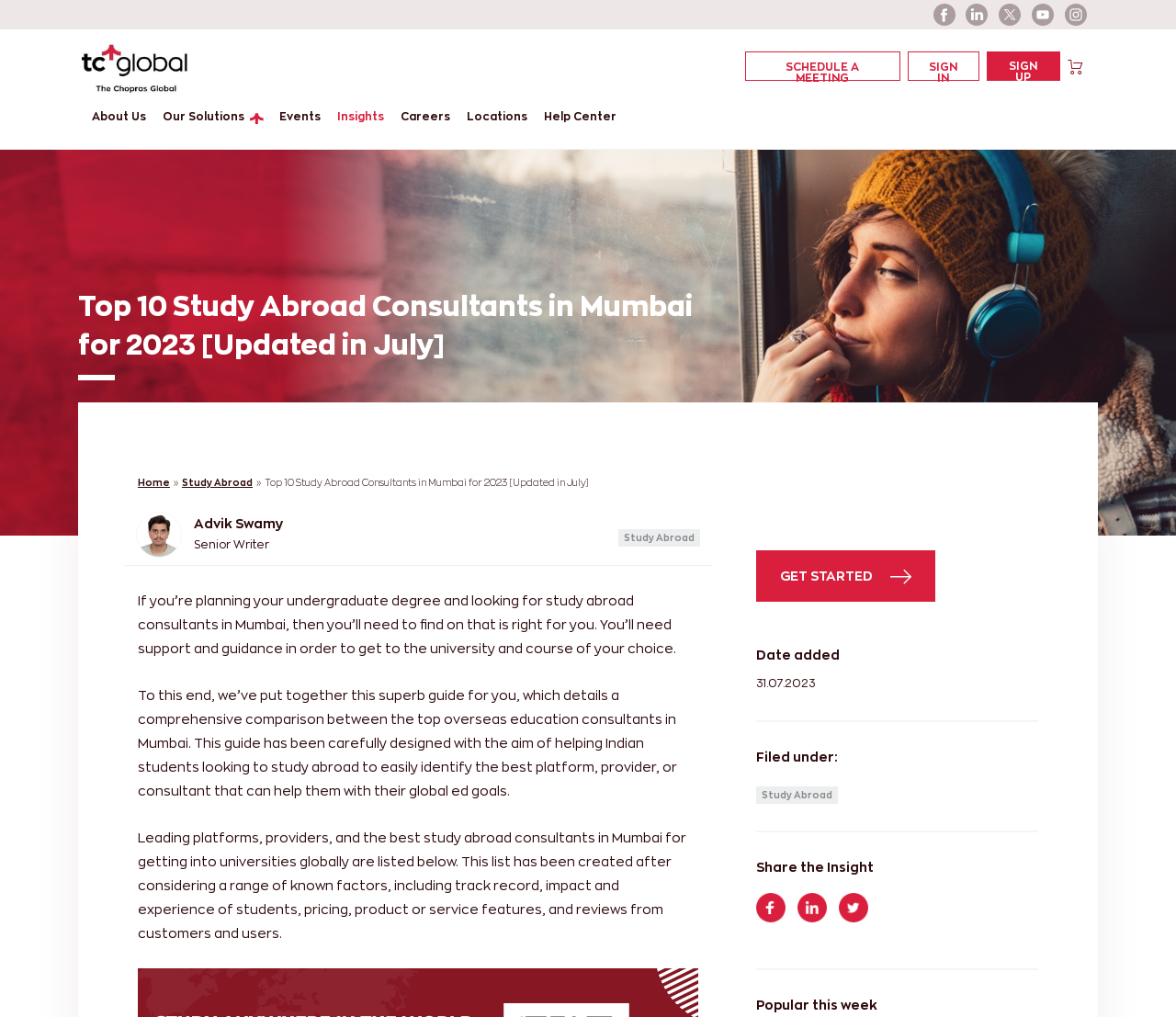Find the bounding box coordinates of the UI element according to this description: "Careers".

[0.341, 0.092, 0.383, 0.137]